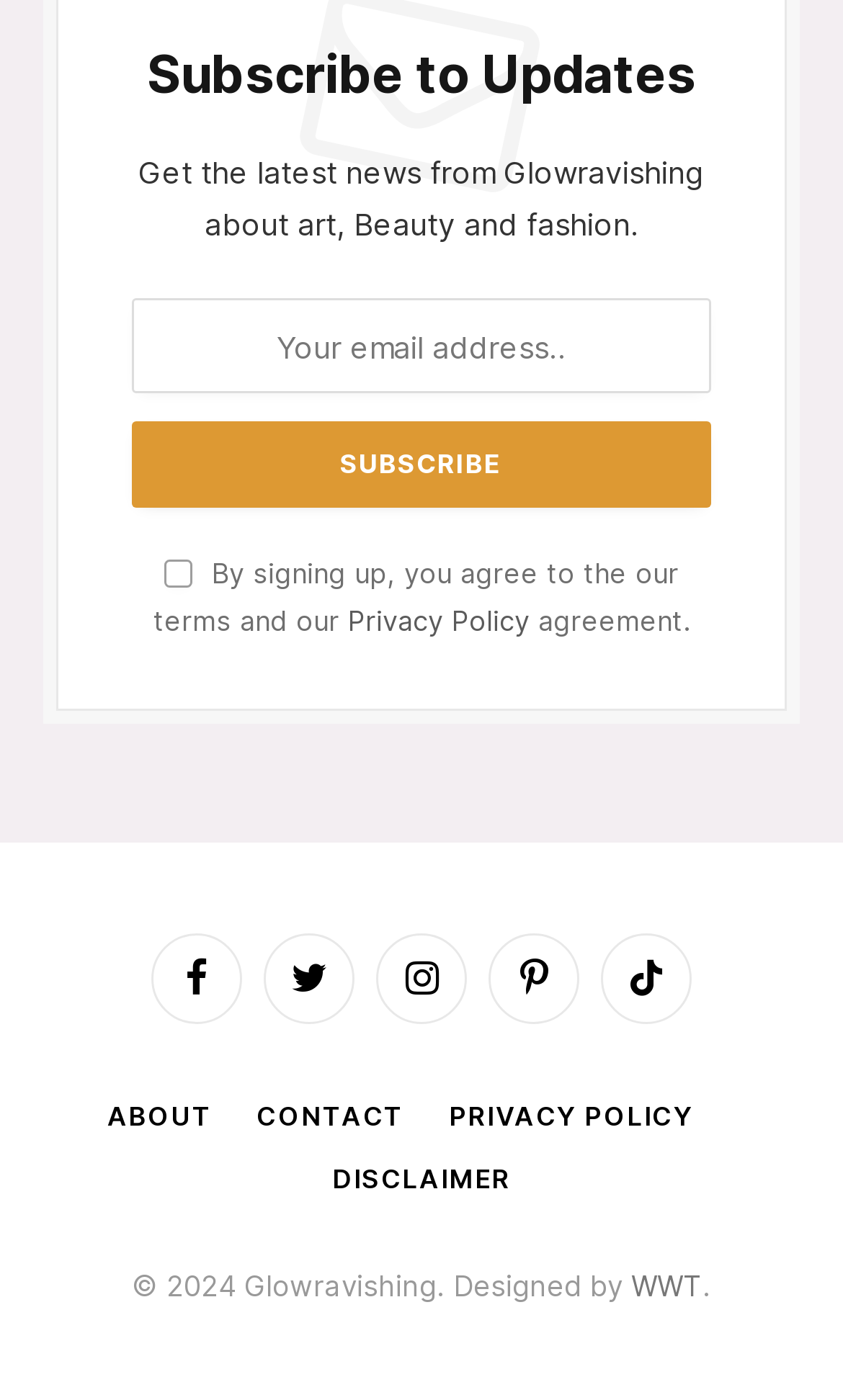Analyze the image and deliver a detailed answer to the question: What is the copyright year?

The copyright information at the bottom of the page states '© 2024 Glowravishing.', indicating that the copyright year is 2024.